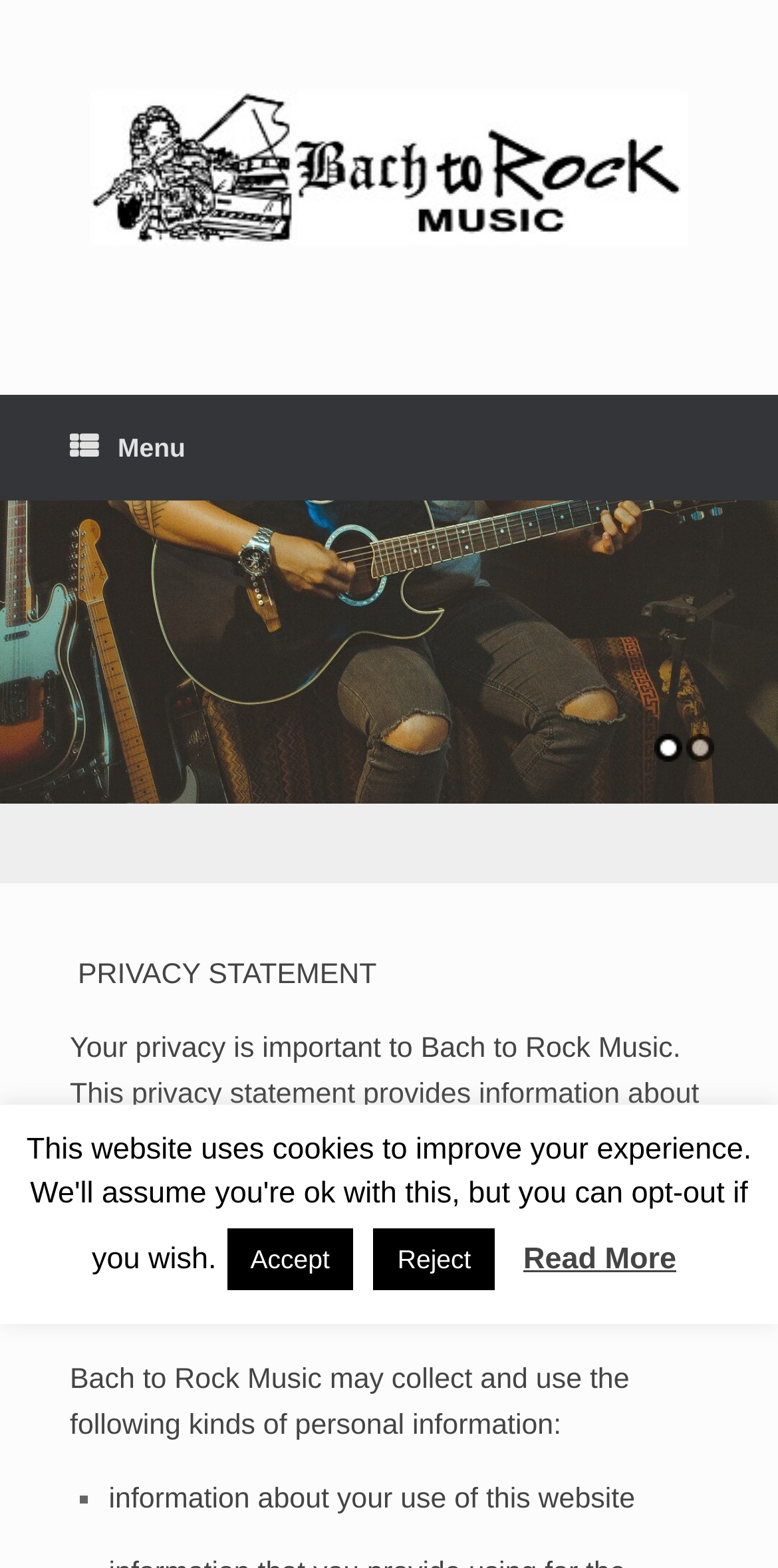Please locate the bounding box coordinates of the element that should be clicked to achieve the given instruction: "Open the menu".

[0.0, 0.252, 0.328, 0.319]